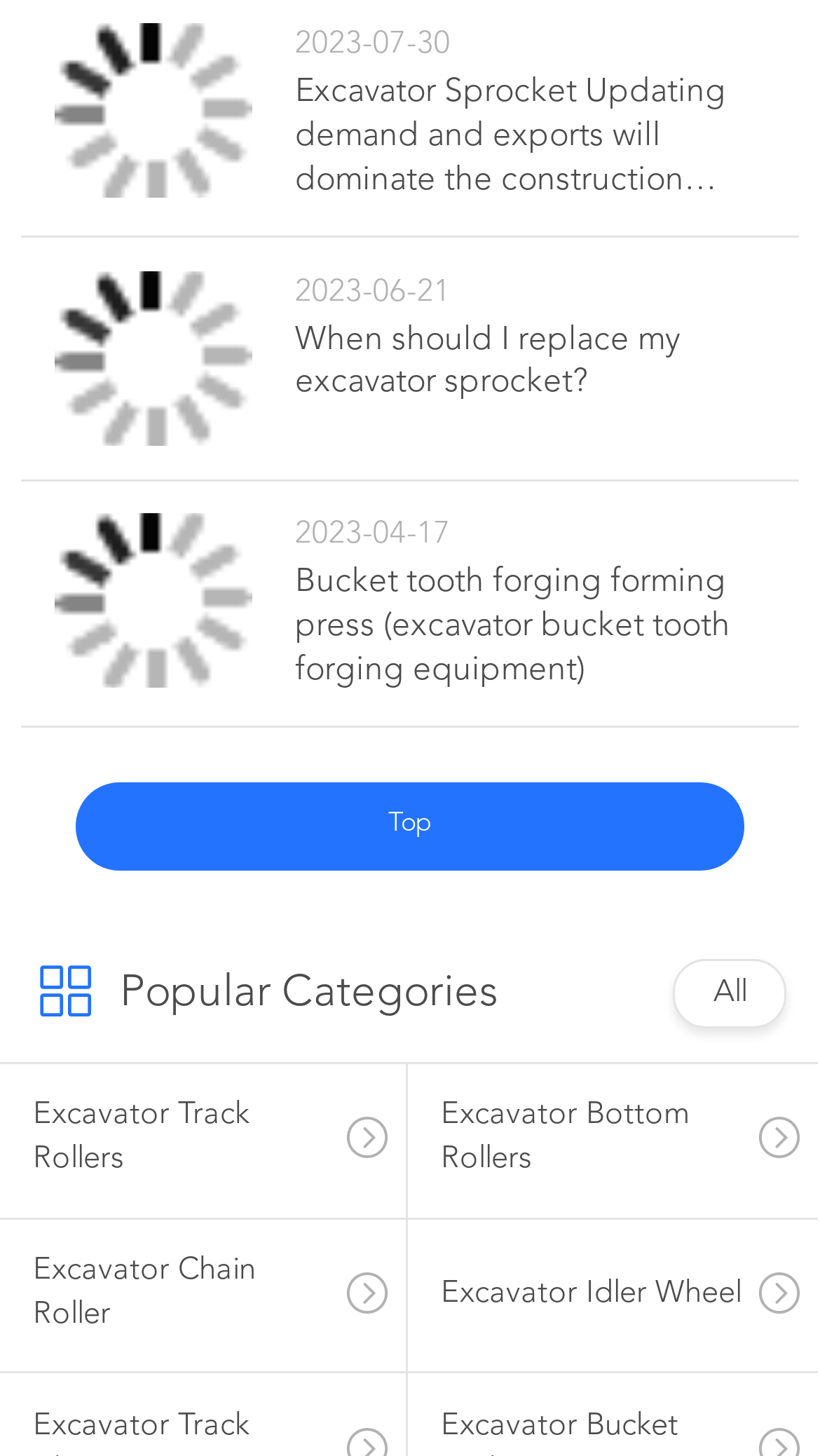Indicate the bounding box coordinates of the element that needs to be clicked to satisfy the following instruction: "View the article about replacing excavator sprocket". The coordinates should be four float numbers between 0 and 1, i.e., [left, top, right, bottom].

[0.36, 0.219, 0.933, 0.279]